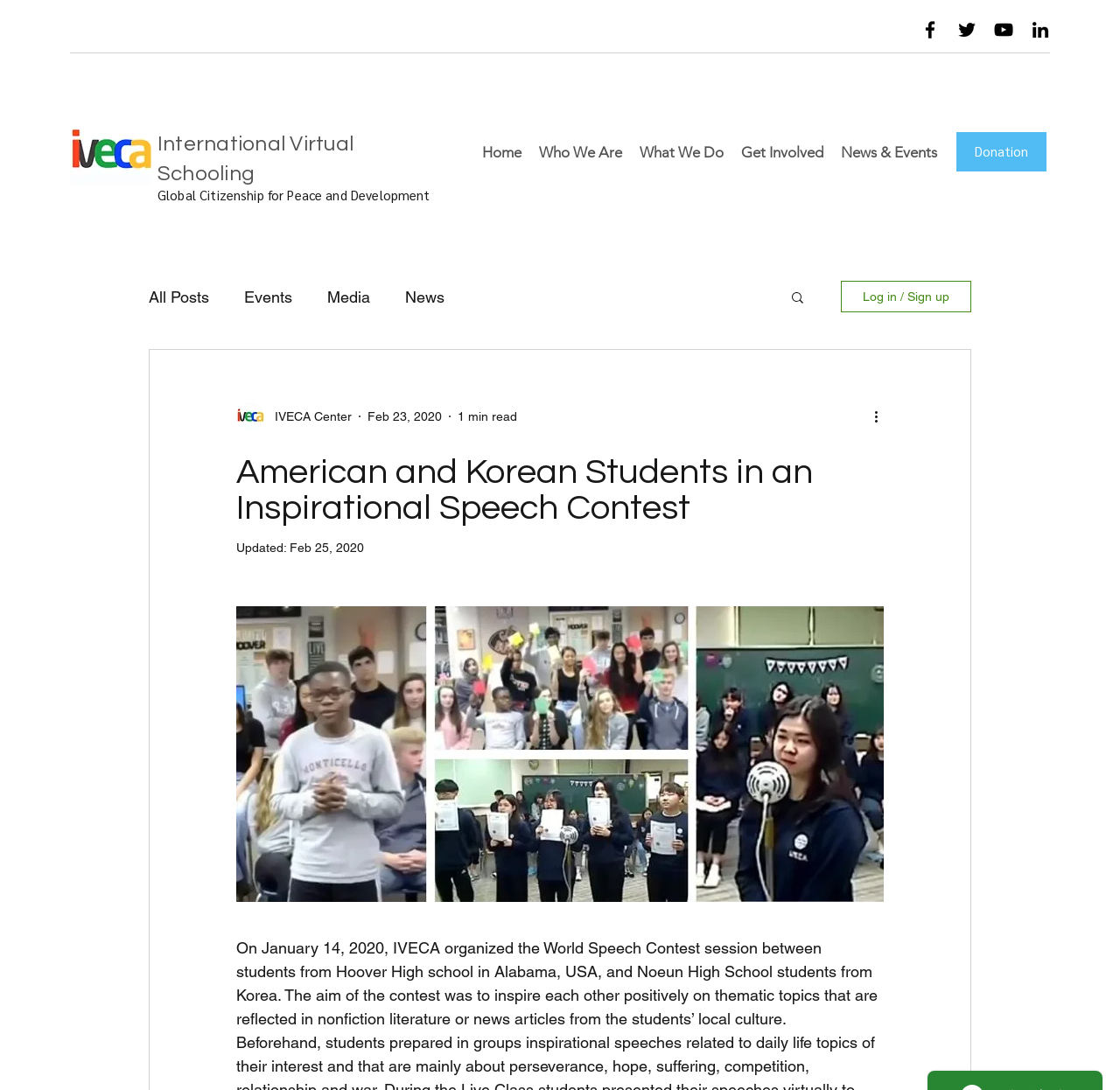How many social media links are there?
Refer to the image and provide a one-word or short phrase answer.

4